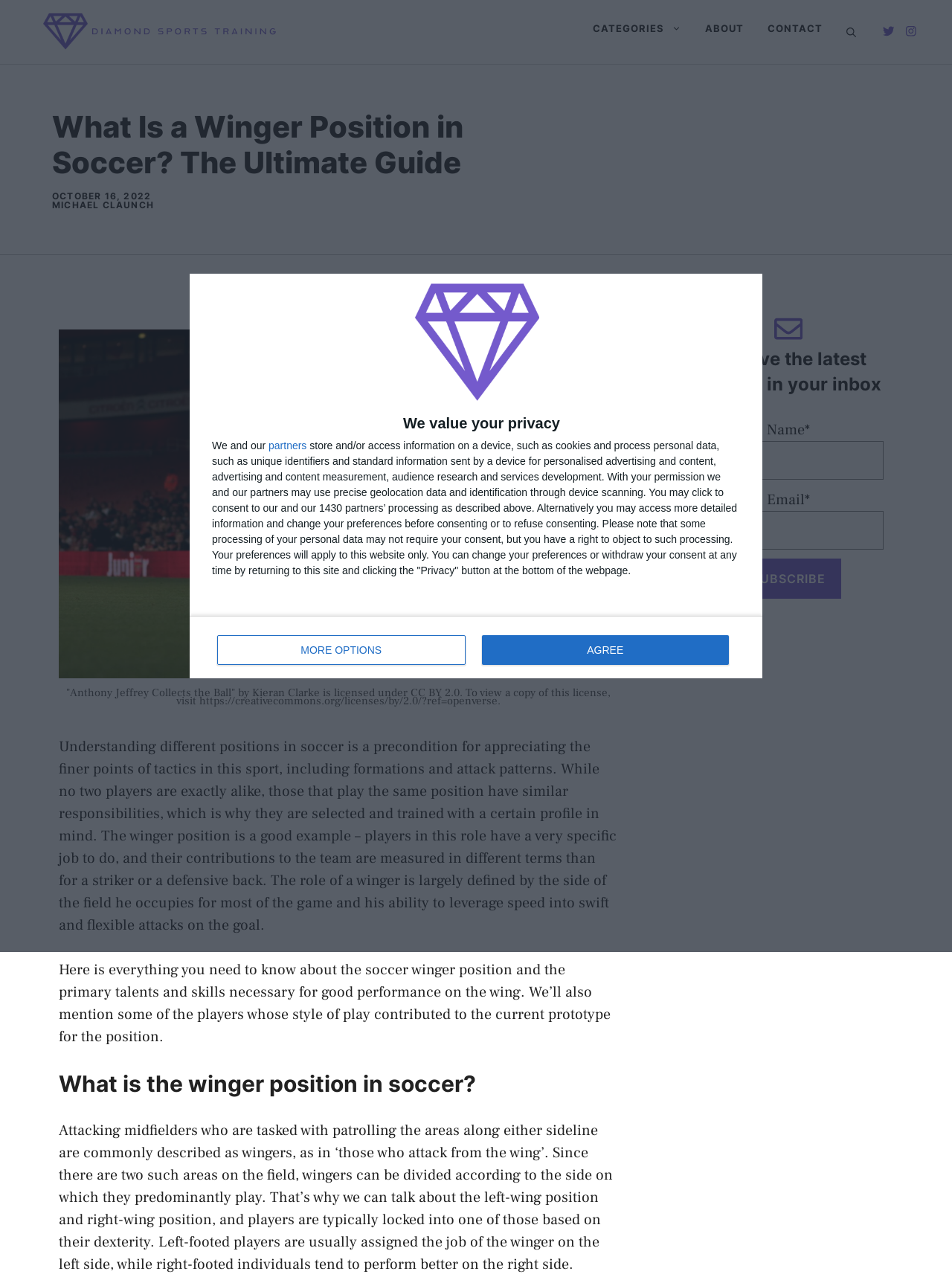Identify and extract the heading text of the webpage.

What Is a Winger Position in Soccer? The Ultimate Guide